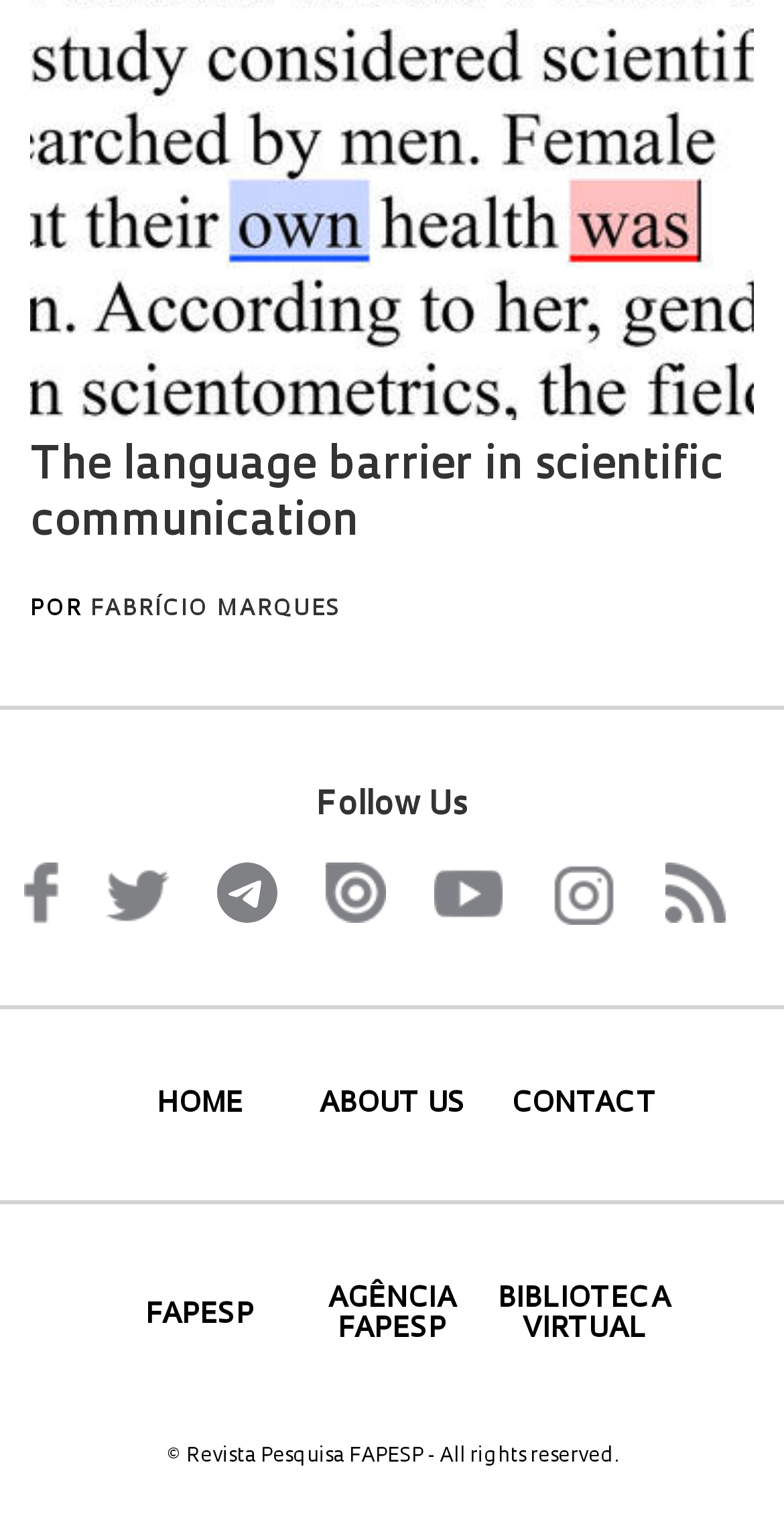What is the last social media link?
Please look at the screenshot and answer using one word or phrase.

RSS